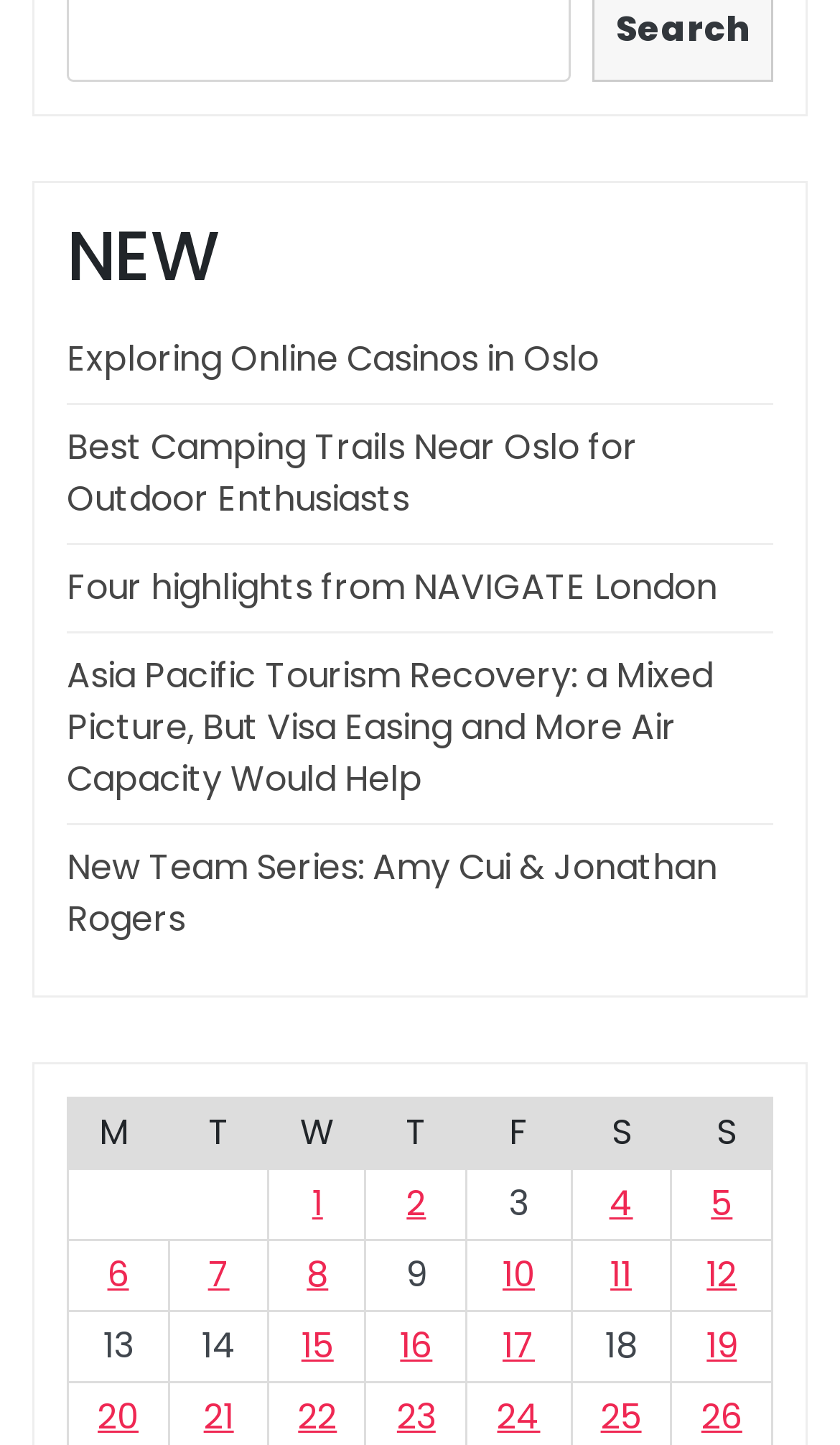Please find the bounding box coordinates for the clickable element needed to perform this instruction: "Browse the link 'Asia Pacific Tourism Recovery: a Mixed Picture, But Visa Easing and More Air Capacity Would Help'".

[0.079, 0.45, 0.849, 0.556]